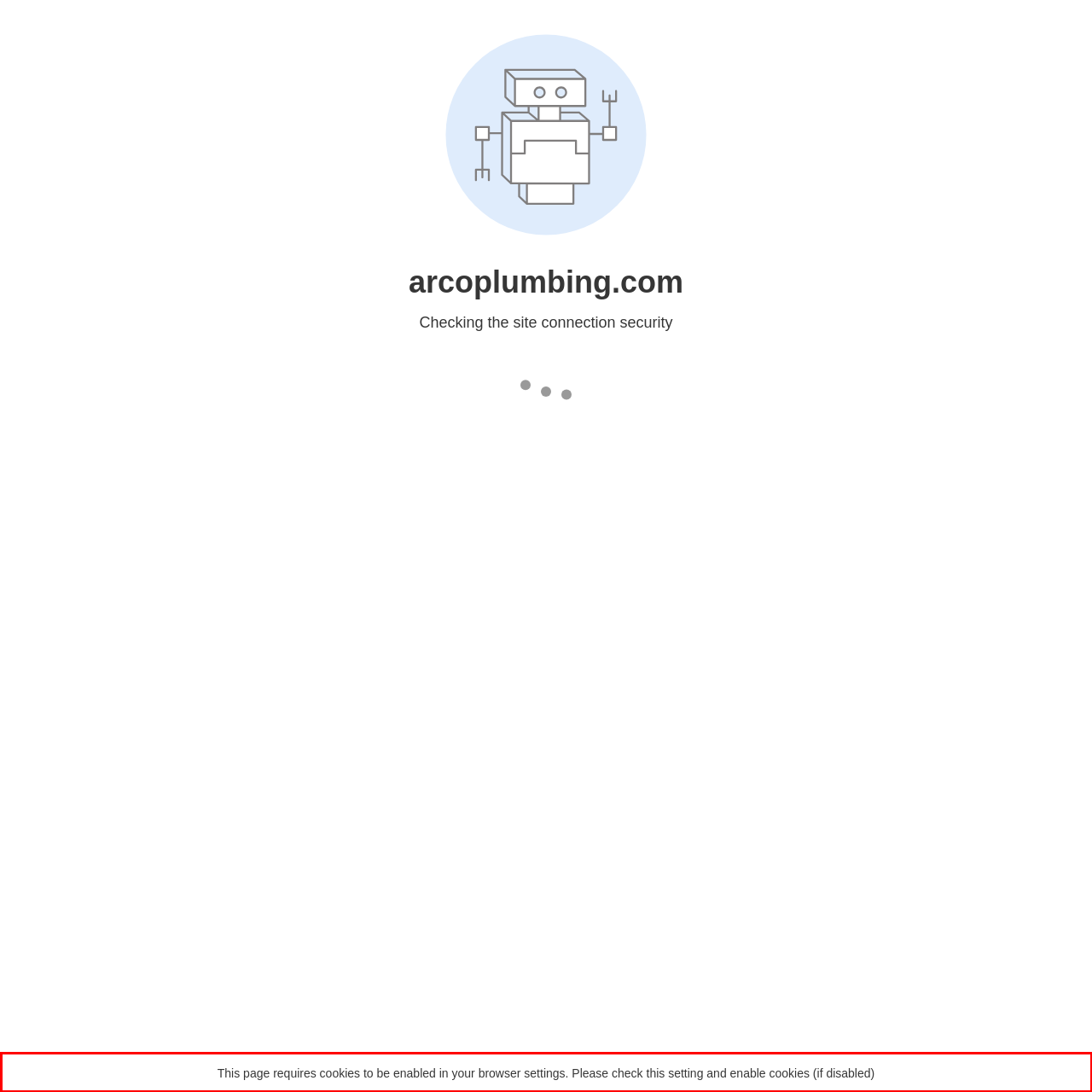With the given screenshot of a webpage, locate the red rectangle bounding box and extract the text content using OCR.

This page requires cookies to be enabled in your browser settings. Please check this setting and enable cookies (if disabled)